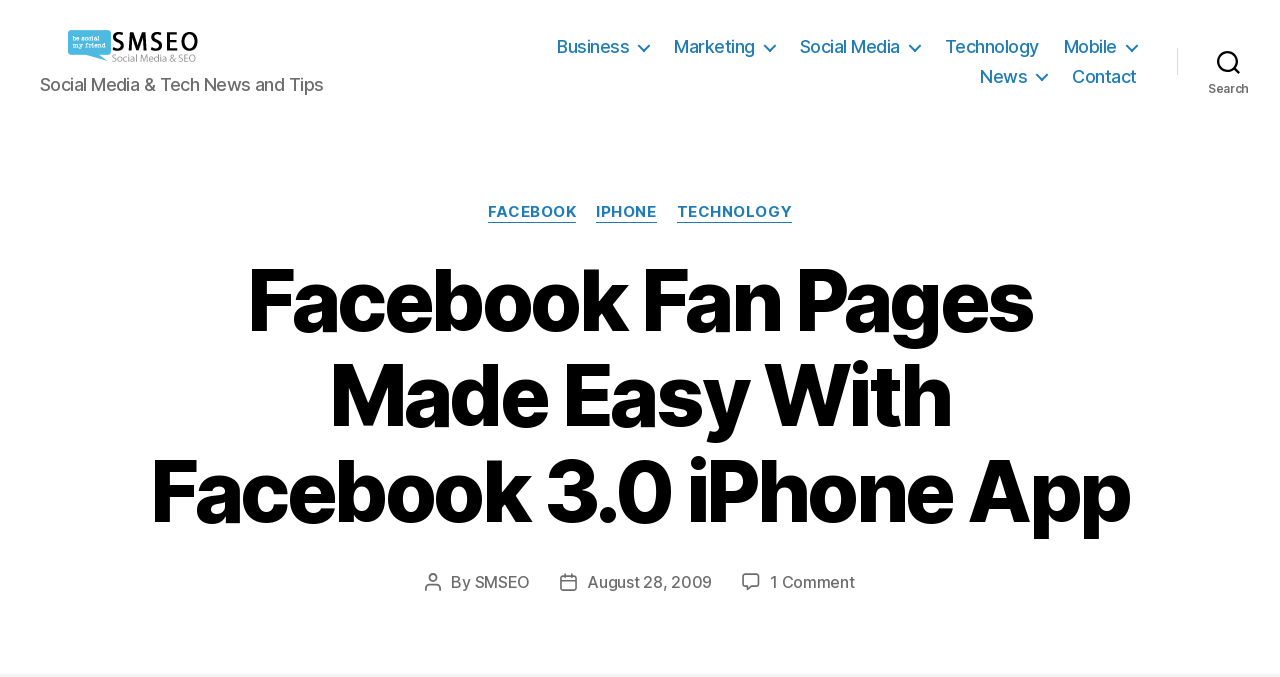What is the name of the website?
Use the screenshot to answer the question with a single word or phrase.

Social Media SEO